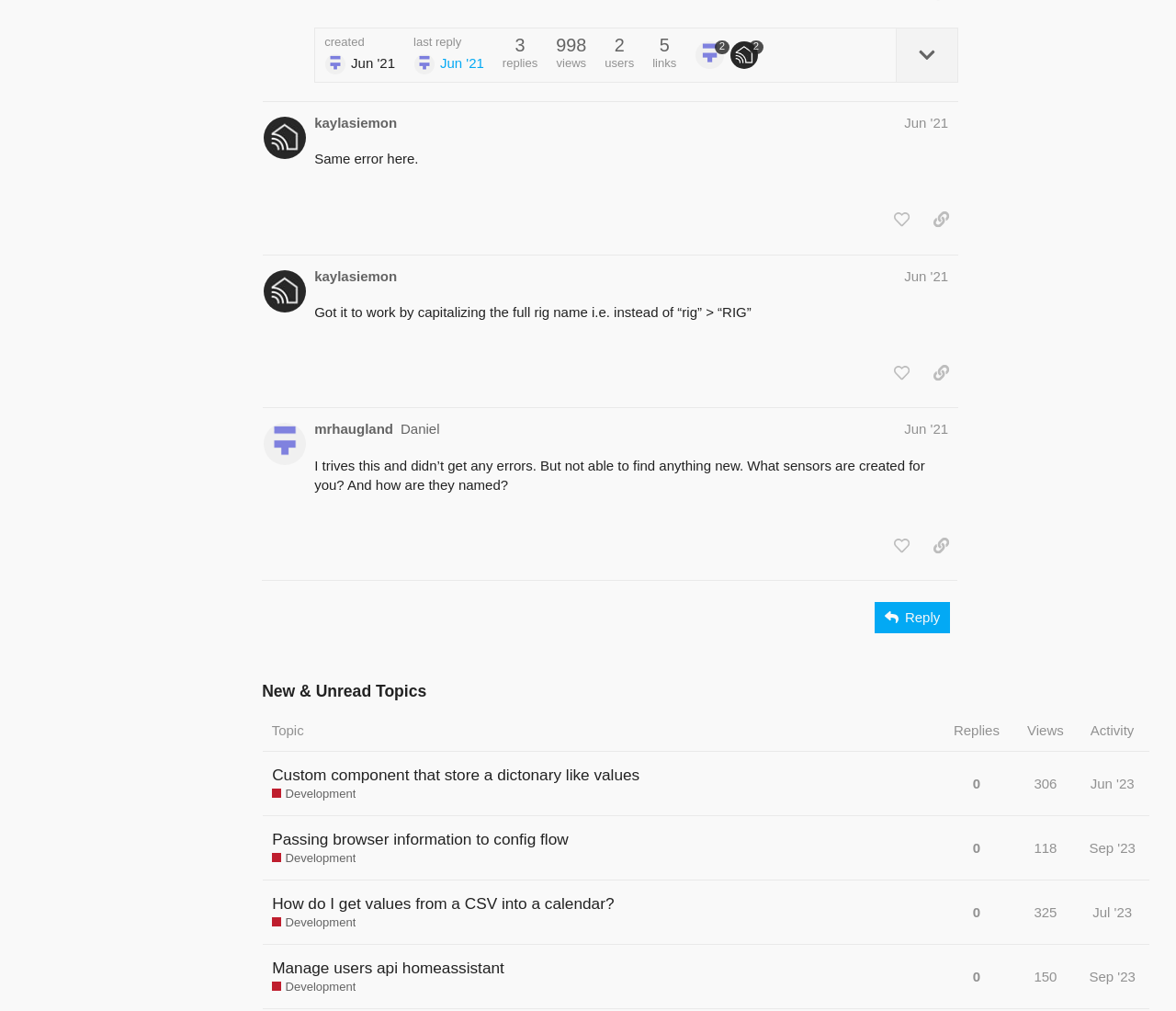Indicate the bounding box coordinates of the element that must be clicked to execute the instruction: "Like this post". The coordinates should be given as four float numbers between 0 and 1, i.e., [left, top, right, bottom].

[0.752, 0.202, 0.781, 0.233]